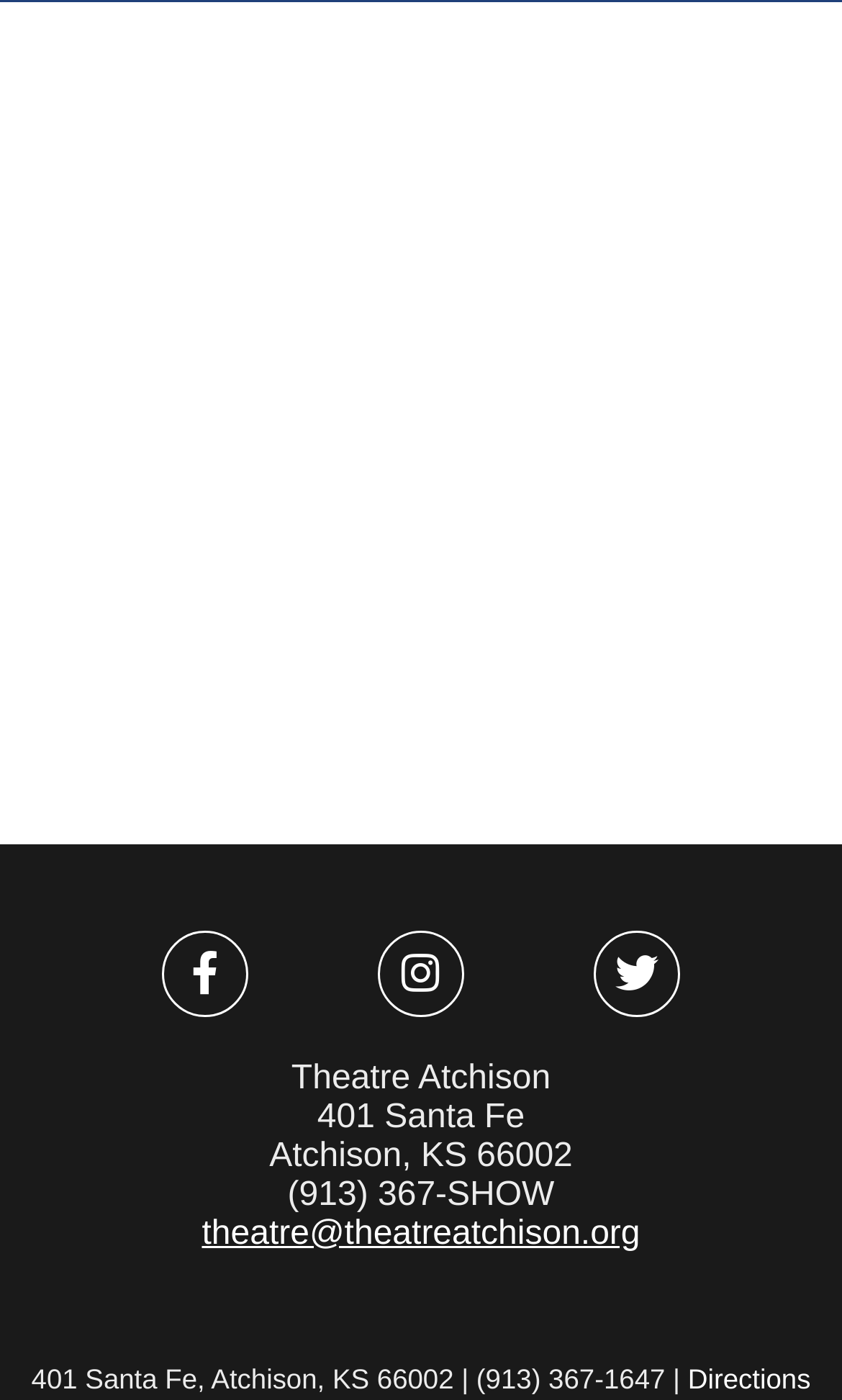What is the email address of Theatre Atchison?
Using the image provided, answer with just one word or phrase.

theatre@theatreatchison.org